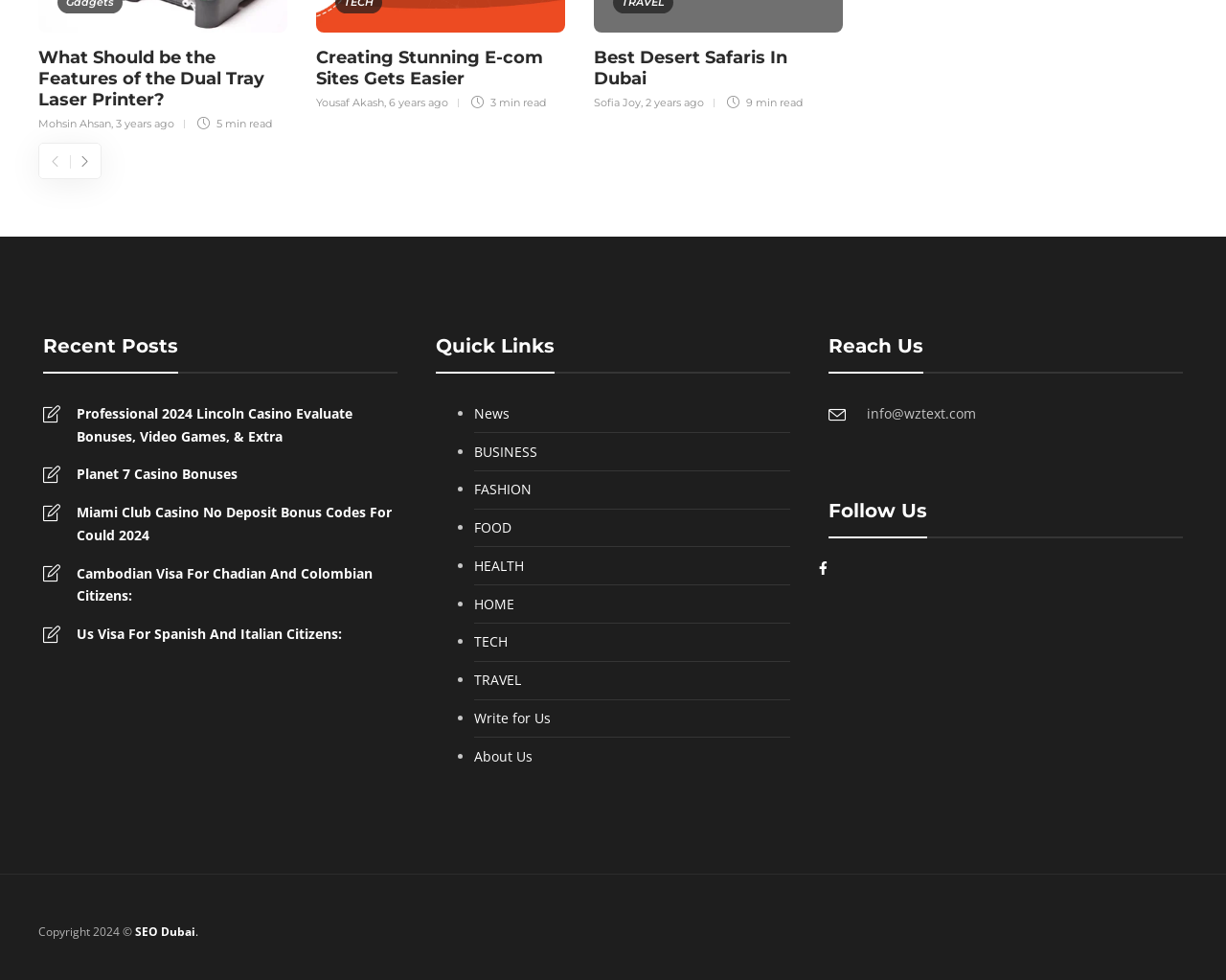Please reply to the following question using a single word or phrase: 
How many minutes does it take to read the article 'Best Desert Safaris In Dubai'?

9 min